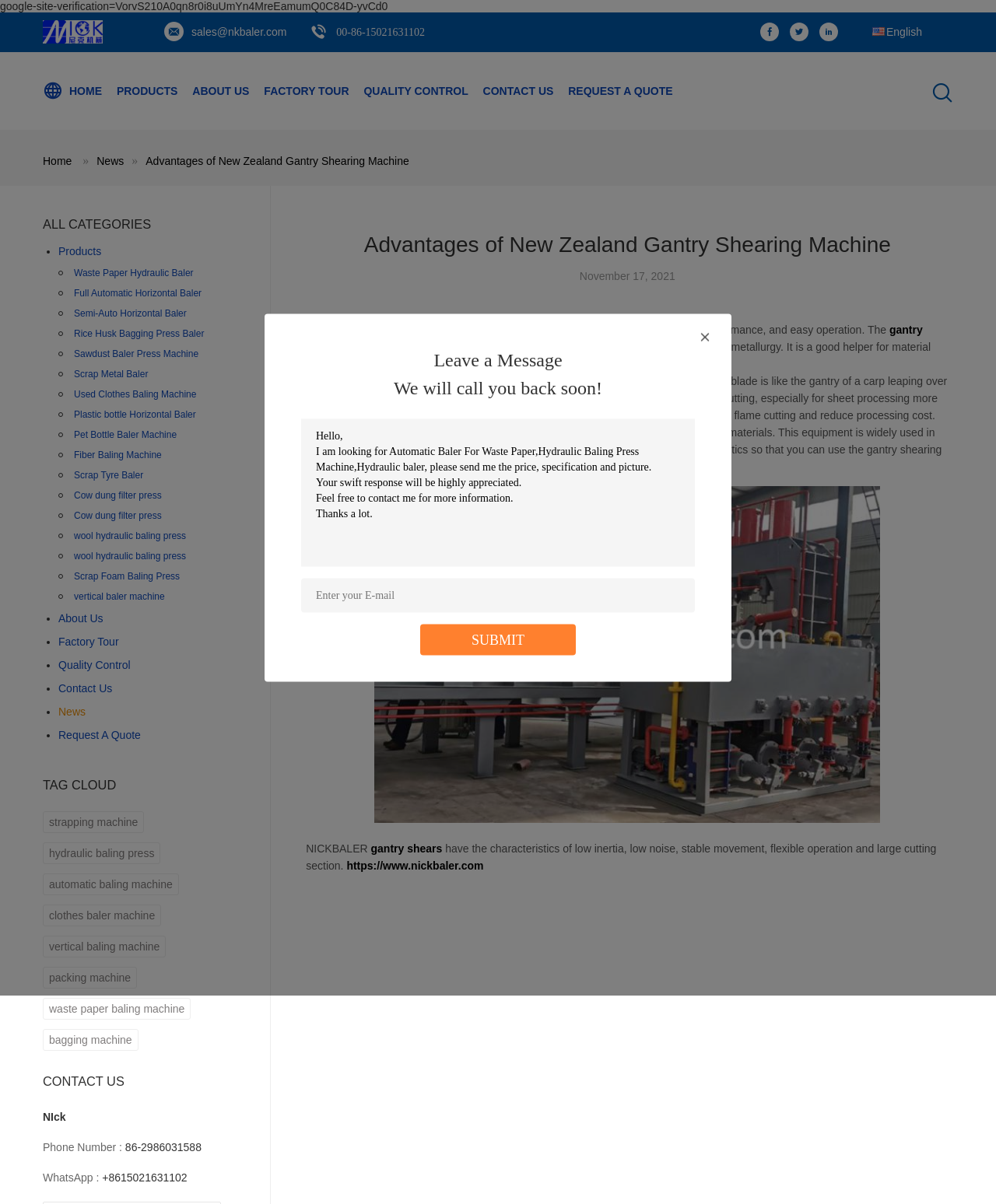Using the element description: "clothes baler machine", determine the bounding box coordinates for the specified UI element. The coordinates should be four float numbers between 0 and 1, [left, top, right, bottom].

[0.043, 0.751, 0.162, 0.769]